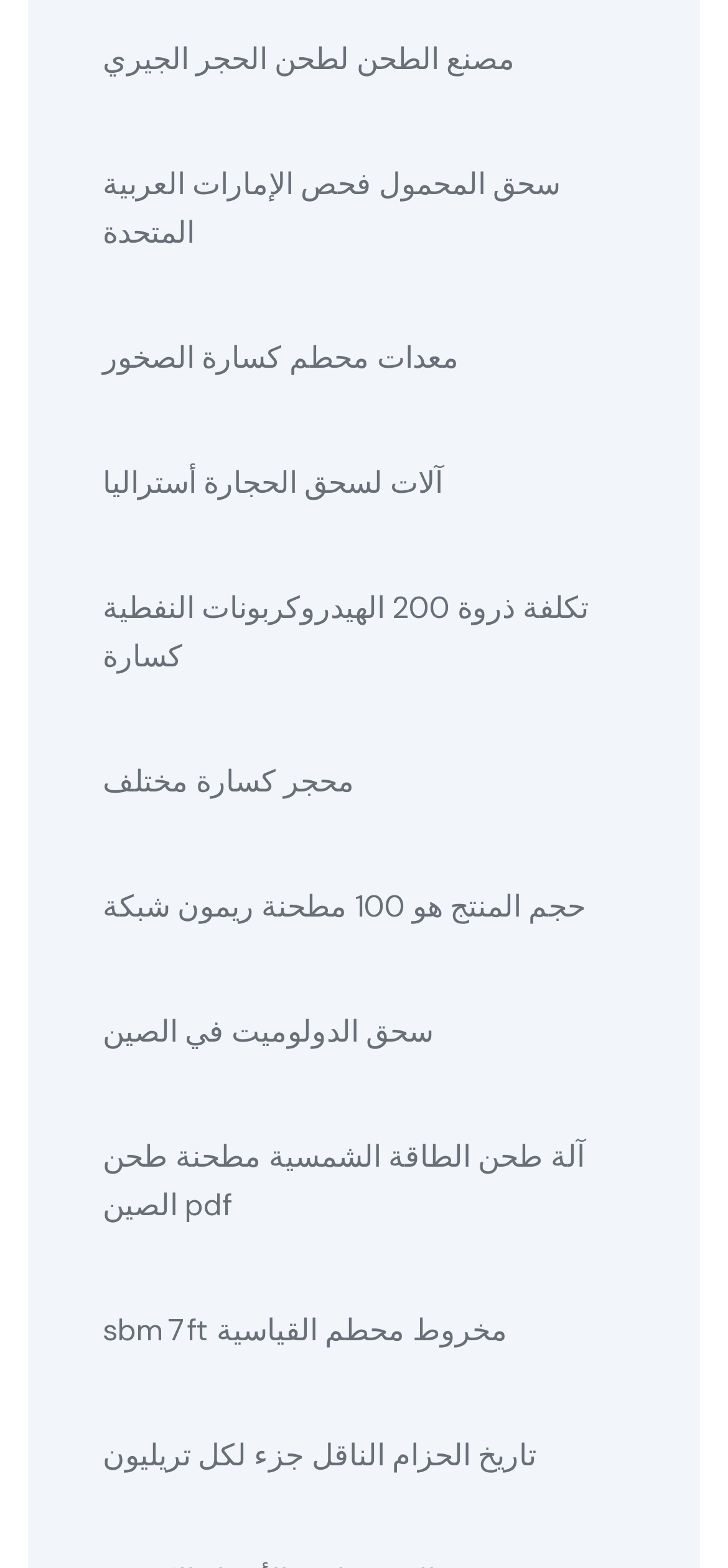Please specify the bounding box coordinates of the clickable section necessary to execute the following command: "View information about mobile crushing in the UAE".

[0.141, 0.102, 0.859, 0.164]